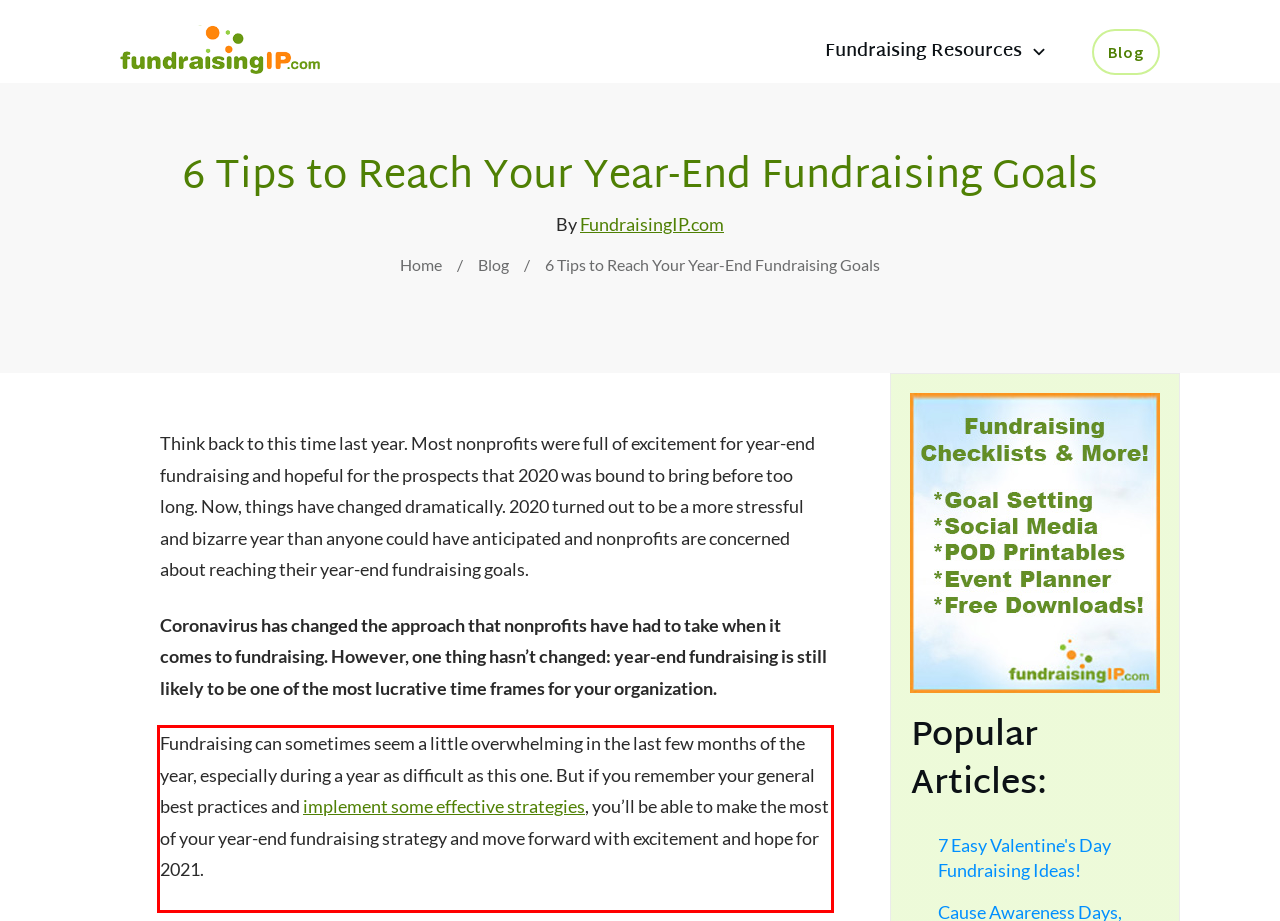There is a screenshot of a webpage with a red bounding box around a UI element. Please use OCR to extract the text within the red bounding box.

Fundraising can sometimes seem a little overwhelming in the last few months of the year, especially during a year as difficult as this one. But if you remember your general best practices and implement some effective strategies, you’ll be able to make the most of your year-end fundraising strategy and move forward with excitement and hope for 2021.